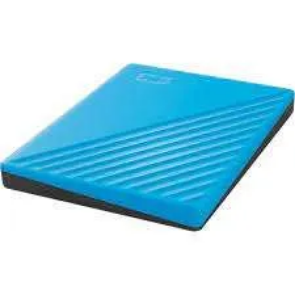Detail every visible element in the image extensively.

This image showcases the WD My Passport 2TB external hard drive in a vibrant sky blue color. The hard drive features a sleek, modern design with textured accents that add a touch of style while providing a sturdy grip. It's lightweight and compact, making it ideal for users who need to transport their data securely. With a 2TB storage capacity, this drive offers ample space for backing up important files, photos, and videos. The device is USB 3.0 compliant, ensuring fast data transfer speeds while being backwards compatible with USB 2.0. It is perfect for professionals and everyday users looking to enhance their storage solutions with a reliable and aesthetically pleasing option.